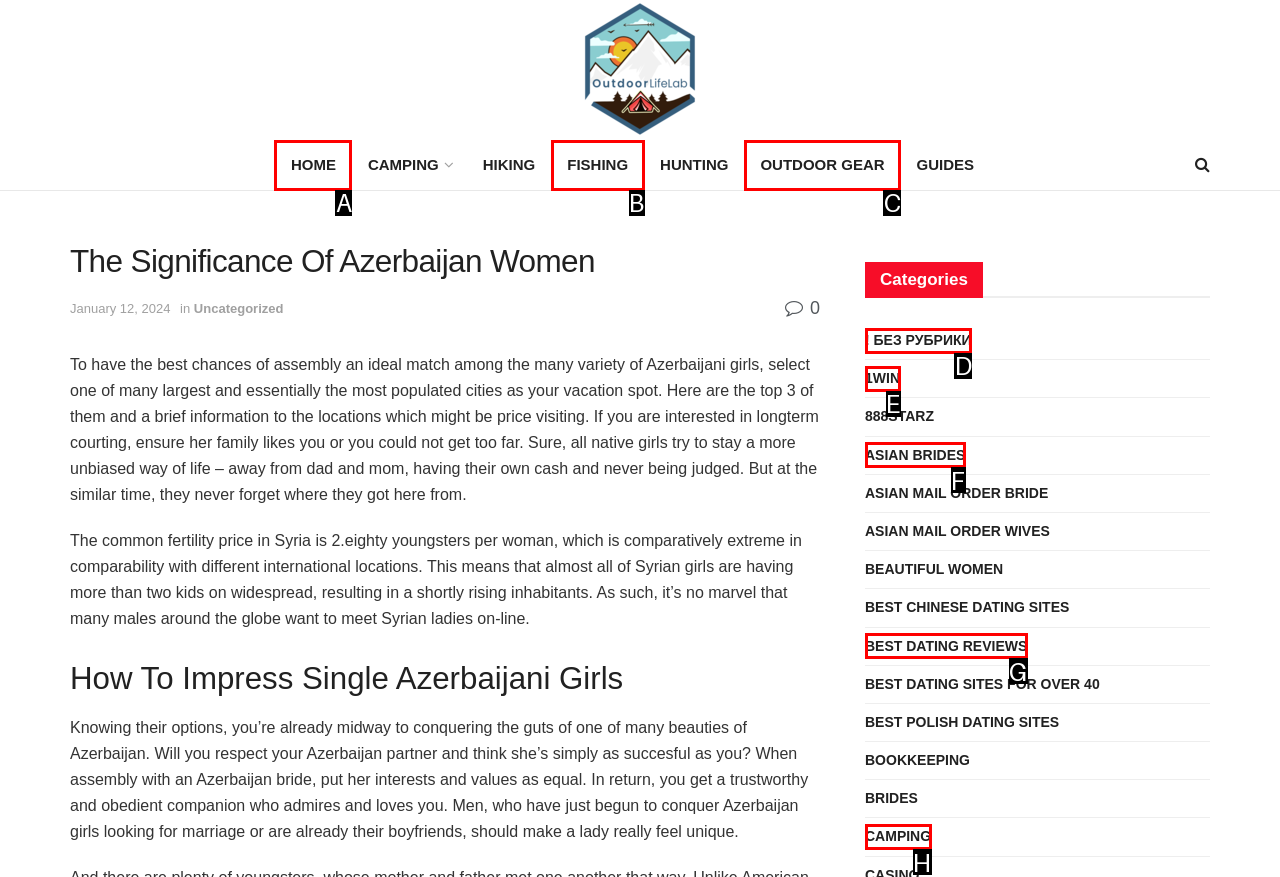Please provide the letter of the UI element that best fits the following description: Camping
Respond with the letter from the given choices only.

H